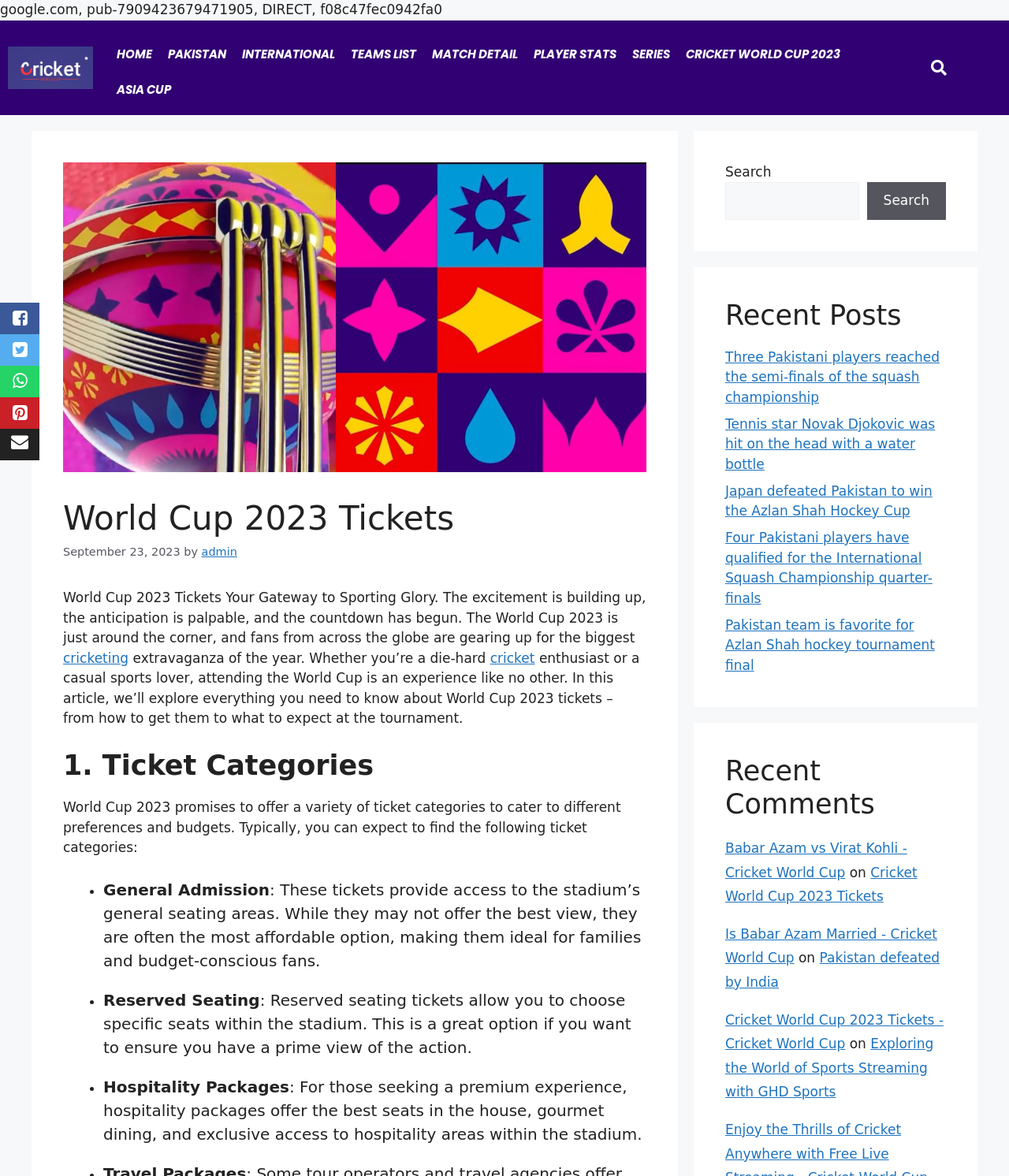Find the bounding box coordinates of the clickable element required to execute the following instruction: "Explore the recent posts section". Provide the coordinates as four float numbers between 0 and 1, i.e., [left, top, right, bottom].

[0.719, 0.254, 0.938, 0.282]